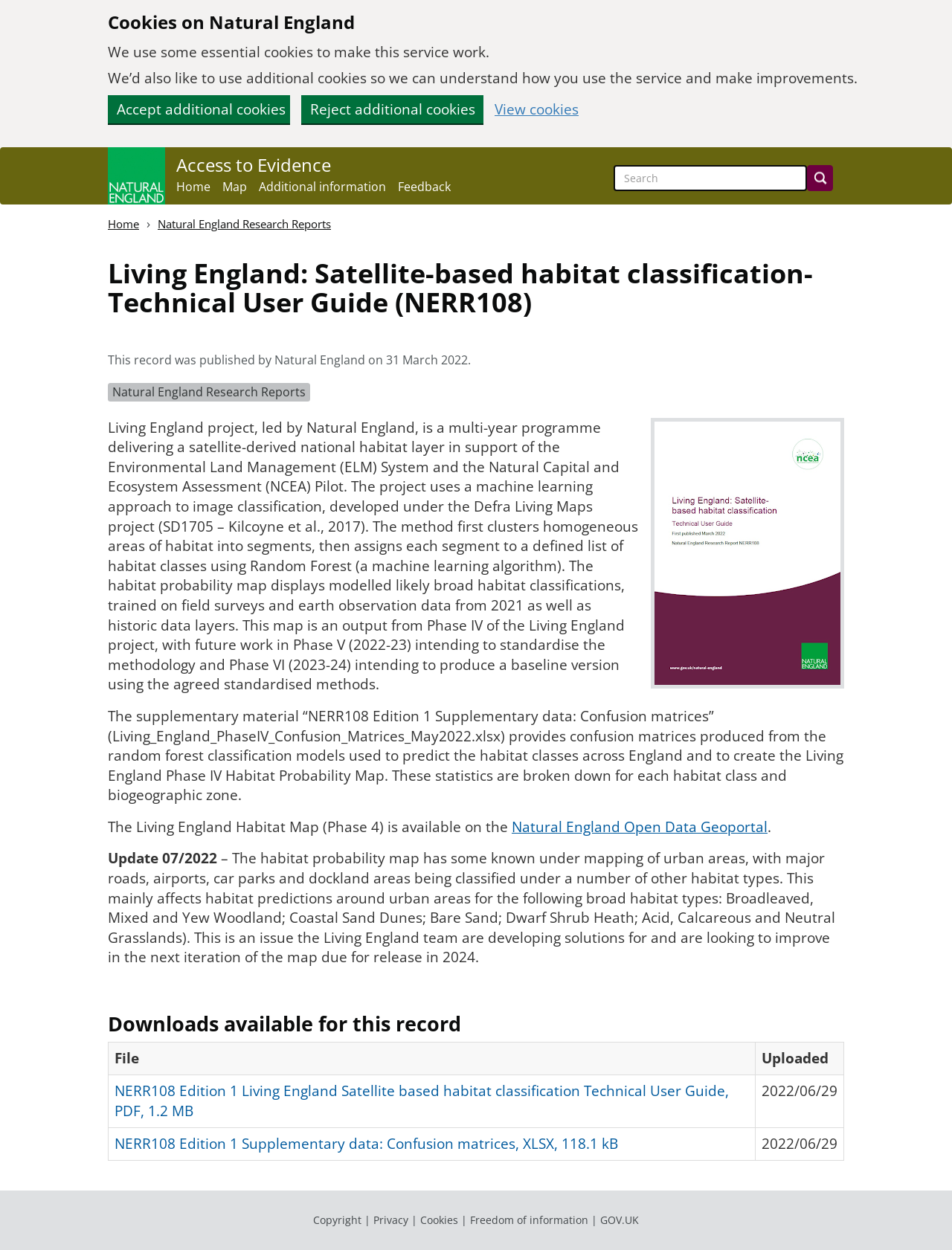Please provide the bounding box coordinates for the element that needs to be clicked to perform the following instruction: "Go to Natural England homepage". The coordinates should be given as four float numbers between 0 and 1, i.e., [left, top, right, bottom].

[0.113, 0.118, 0.173, 0.164]